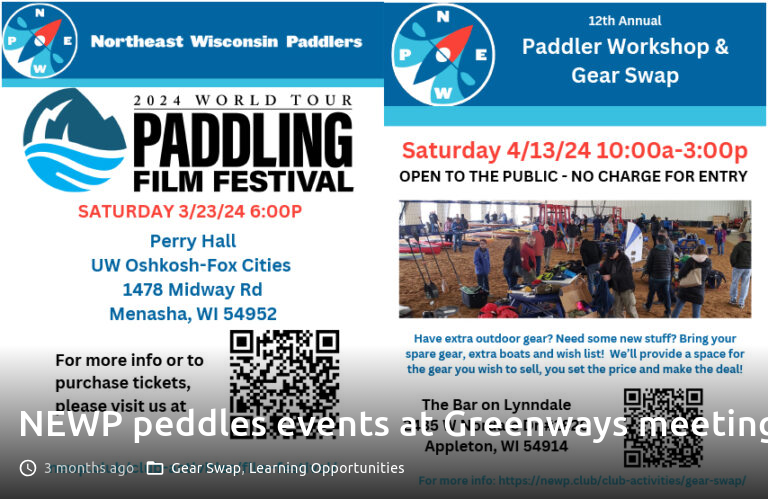Describe every aspect of the image in depth.

The image showcases promotional materials for upcoming events organized by the Northeast Wisconsin Paddlers (NEWP). On the left side, details for the "2024 World Tour Paddling Film Festival" are highlighted, scheduled for Saturday, March 23, 2024, at 6:00 PM, taking place at Perry Hall, UW Oshkosh-Fox Cities, located at 1478 Midway Rd, Menasha, WI 54952. Attendees are encouraged to find more information through the provided QR code. 

The right side of the image promotes the "12th Annual Paddler Workshop & Gear Swap," set for Saturday, April 13, 2024, from 10:00 AM to 3:00 PM, with a note that entry is free and open to the public. Participants are invited to bring spare gear for sale, making it an excellent opportunity for those looking to buy or sell paddling equipment. This event will be held at The Bar on Lynndale in Appleton, WI. The layout visually balances event information with engaging graphics, making it accessible and appealing to outdoor enthusiasts.